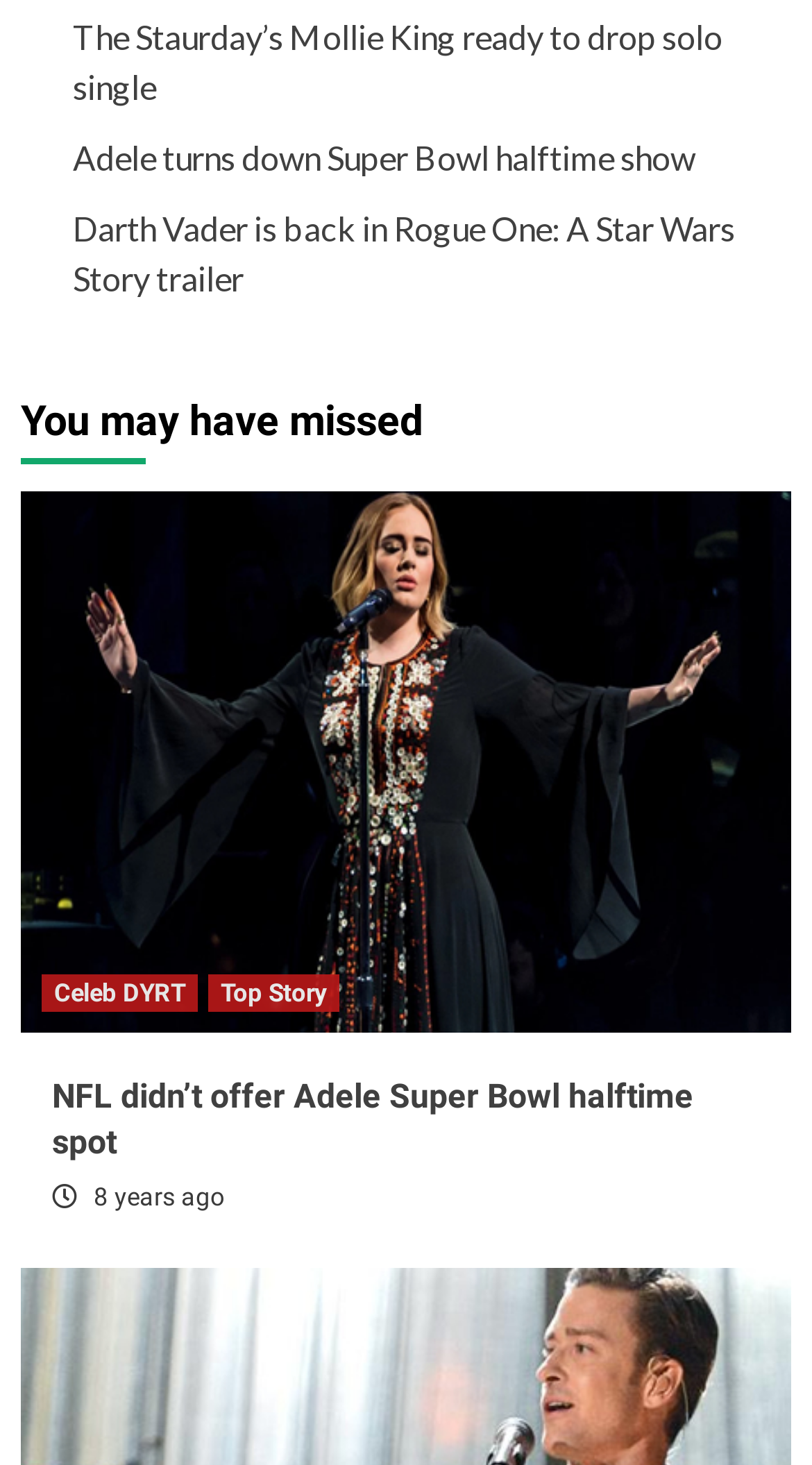Please answer the following query using a single word or phrase: 
How many figures are on the webpage?

1